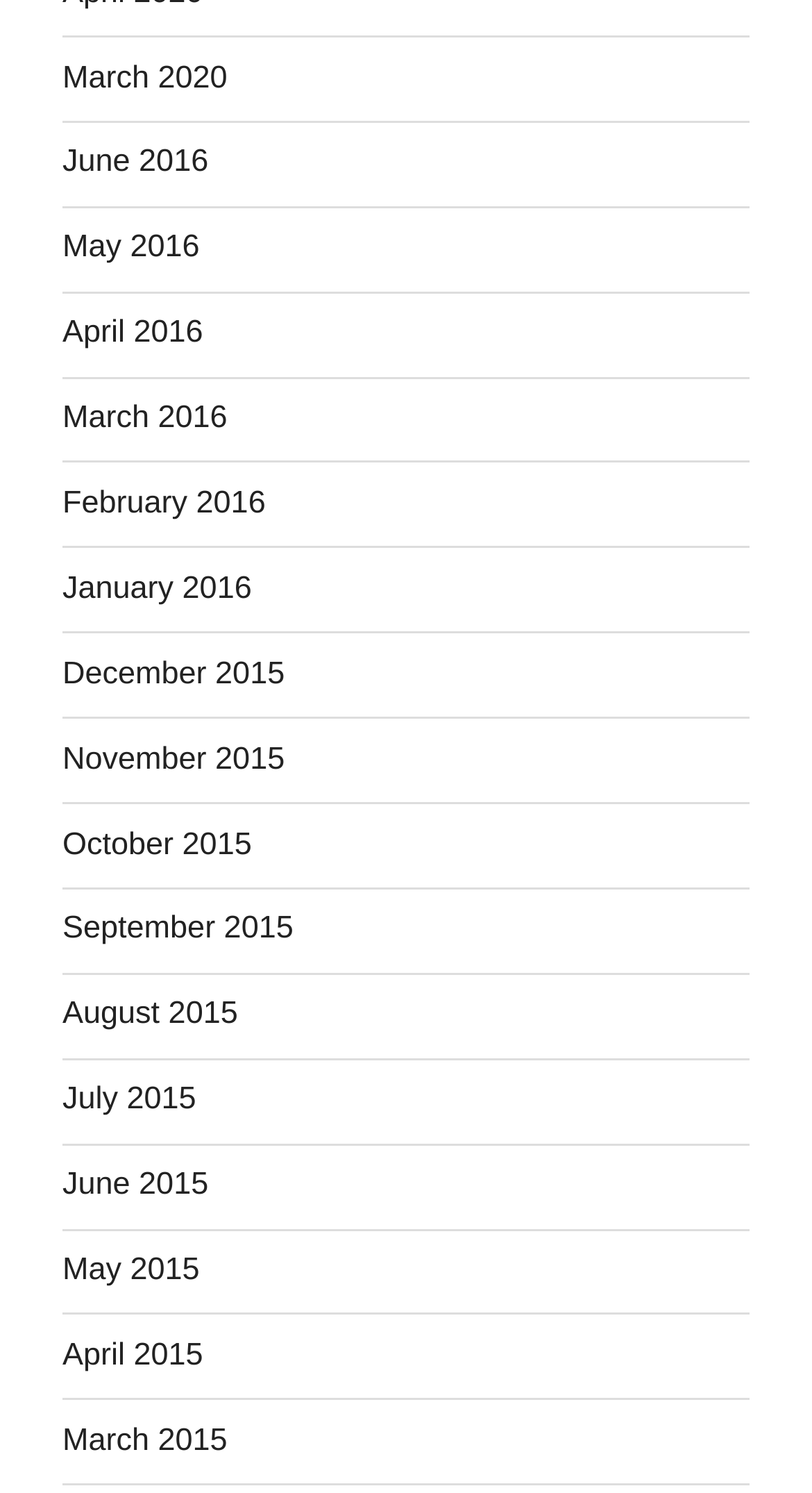Please find the bounding box coordinates of the element that needs to be clicked to perform the following instruction: "view June 2016". The bounding box coordinates should be four float numbers between 0 and 1, represented as [left, top, right, bottom].

[0.077, 0.097, 0.257, 0.121]